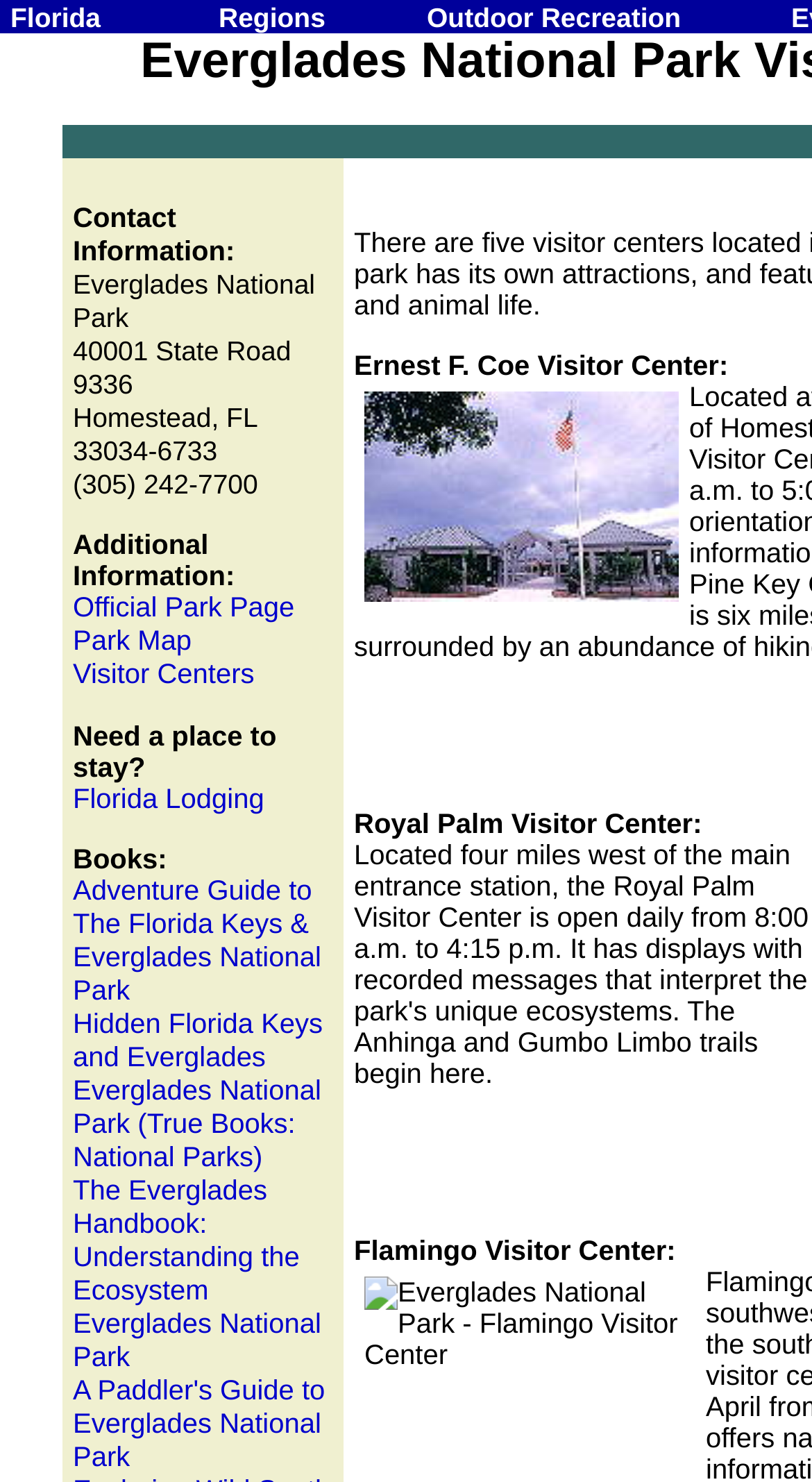Answer the question briefly using a single word or phrase: 
What is the purpose of the 'Get Listed' link on the webpage?

To list a business or service